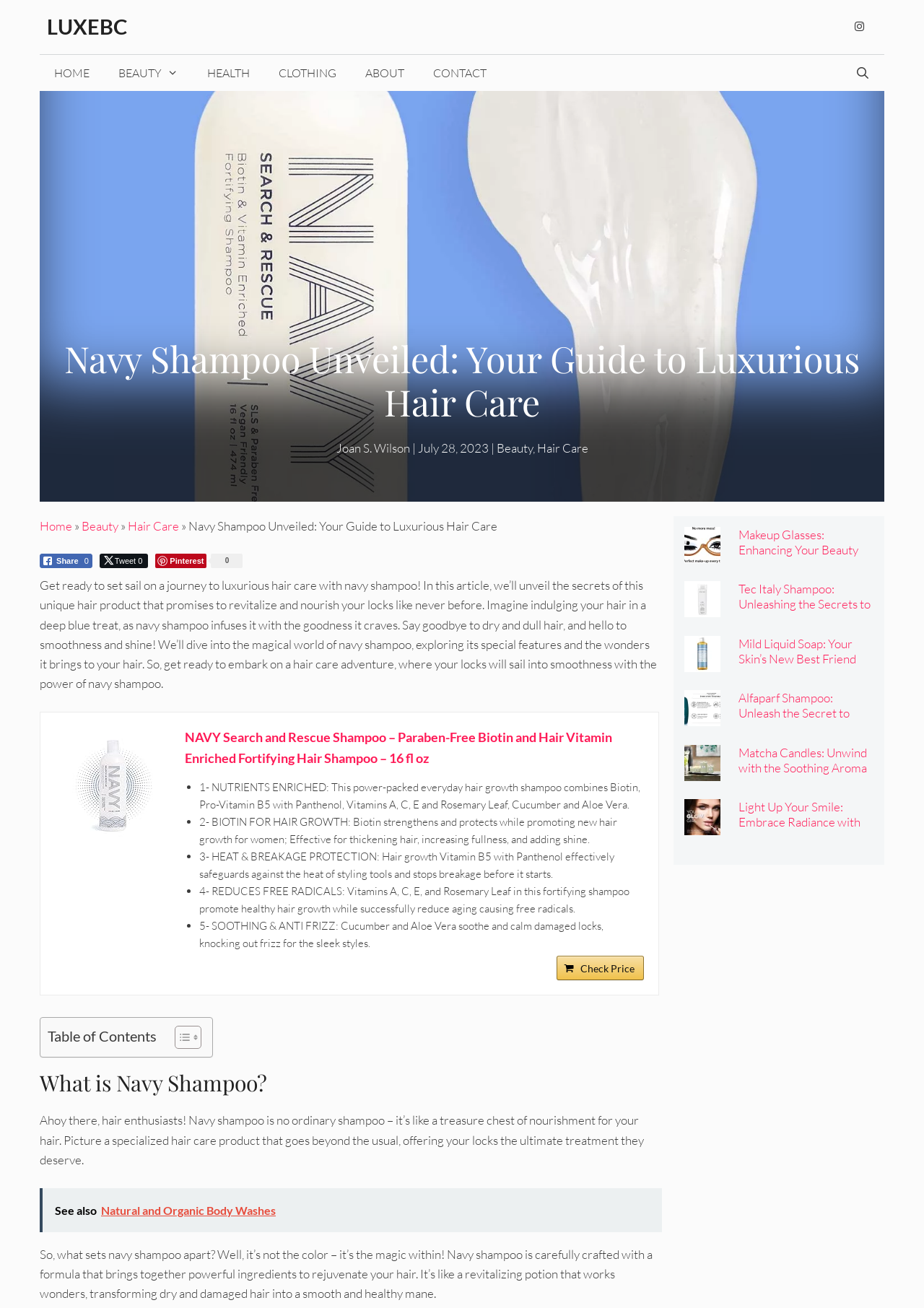Create a detailed description of the webpage's content and layout.

This webpage is about luxurious hair care, specifically focusing on navy shampoo. At the top, there is a banner with a link to the site's Instagram page and a link to the site's name, LUXEBC. Below the banner, there is a navigation menu with links to various sections of the site, including HOME, BEAUTY, HEALTH, CLOTHING, ABOUT, and CONTACT.

The main content of the page is an article about navy shampoo, which is divided into several sections. The article starts with an introduction to navy shampoo, describing it as a unique hair product that promises to revitalize and nourish hair. The introduction is followed by a section that explains the benefits of using navy shampoo, including its ability to strengthen and protect hair, promote hair growth, and reduce free radicals.

Below the introduction, there are several links to related products, including NAVY Search and Rescue Shampoo, which is a paraben-free, biotin-enriched fortifying hair shampoo. There is also a table of contents that allows users to navigate to different sections of the article.

The article continues with a section that explains what navy shampoo is and how it works. This section is followed by a section that highlights the benefits of using navy shampoo, including its ability to nourish and rejuvenate hair.

On the right side of the page, there are several complementary articles, including "Makeup Glasses: Enhancing Your Beauty with Precision", "Tec Italy Shampoo: Unleashing the Secrets to Luxurious Locks", "Mild Liquid Soap: Your Skin’s New Best Friend", and "Alfaparf Shampoo: Unleash the Secret to Luxurious Locks". Each of these articles has a link to the full article and an accompanying image.

Throughout the page, there are several social media sharing buttons, including Facebook, Twitter, and Pinterest, which allow users to share the article with others.